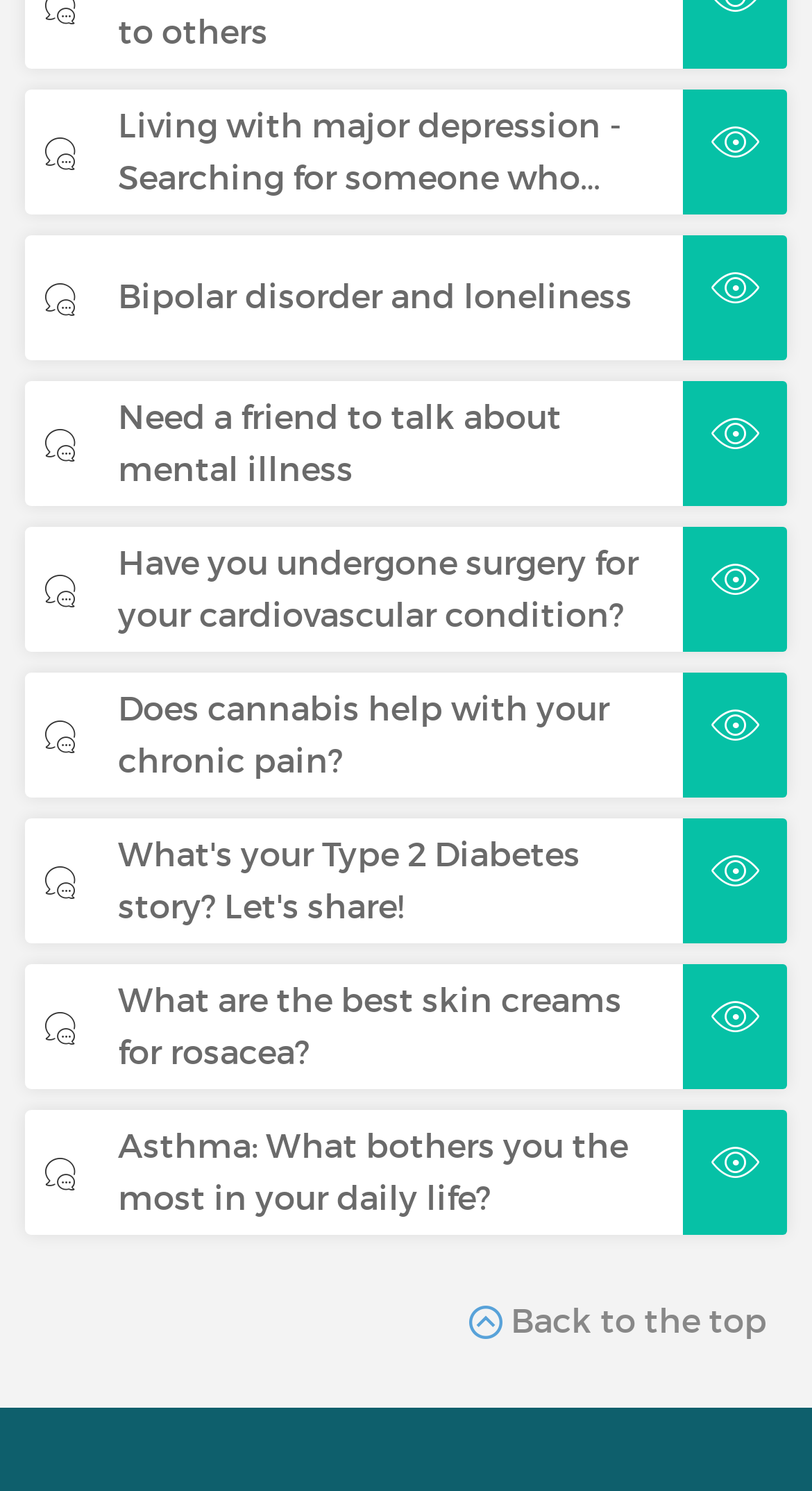Identify the bounding box coordinates of the region that should be clicked to execute the following instruction: "Share via Facebook".

None